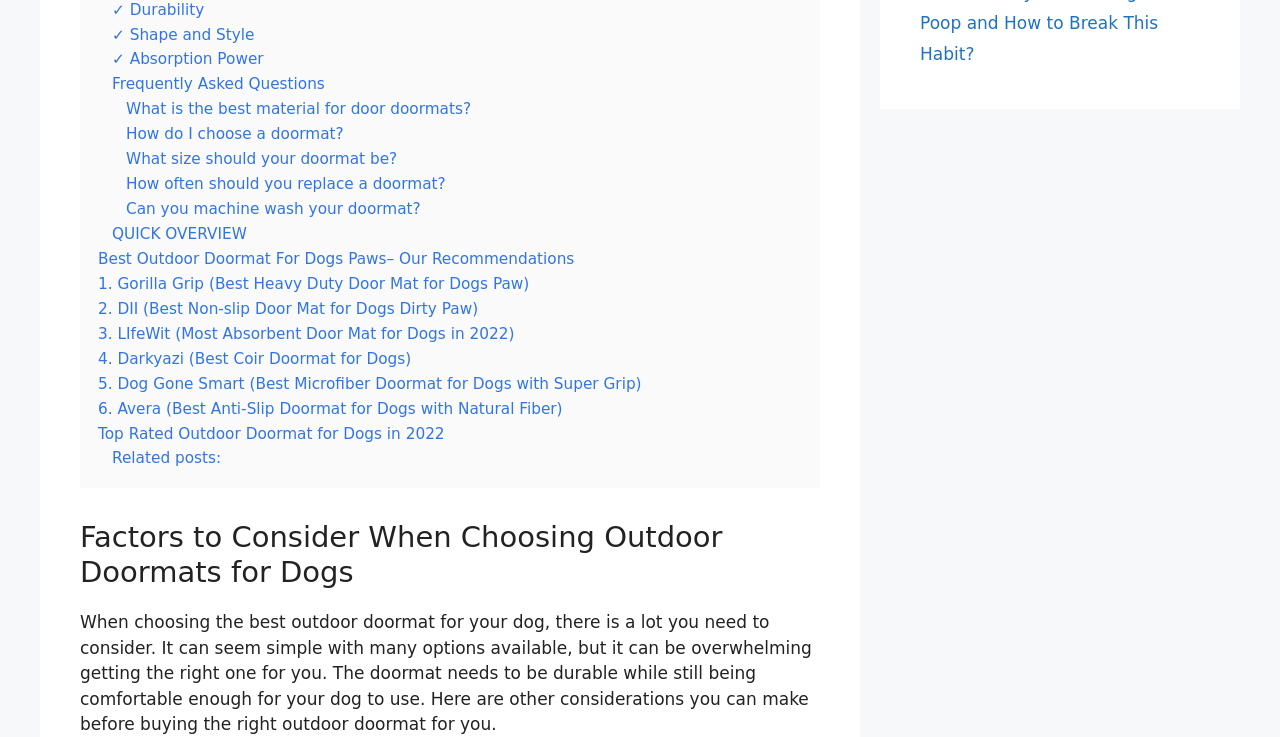Extract the bounding box of the UI element described as: "Related posts:".

[0.088, 0.61, 0.173, 0.634]